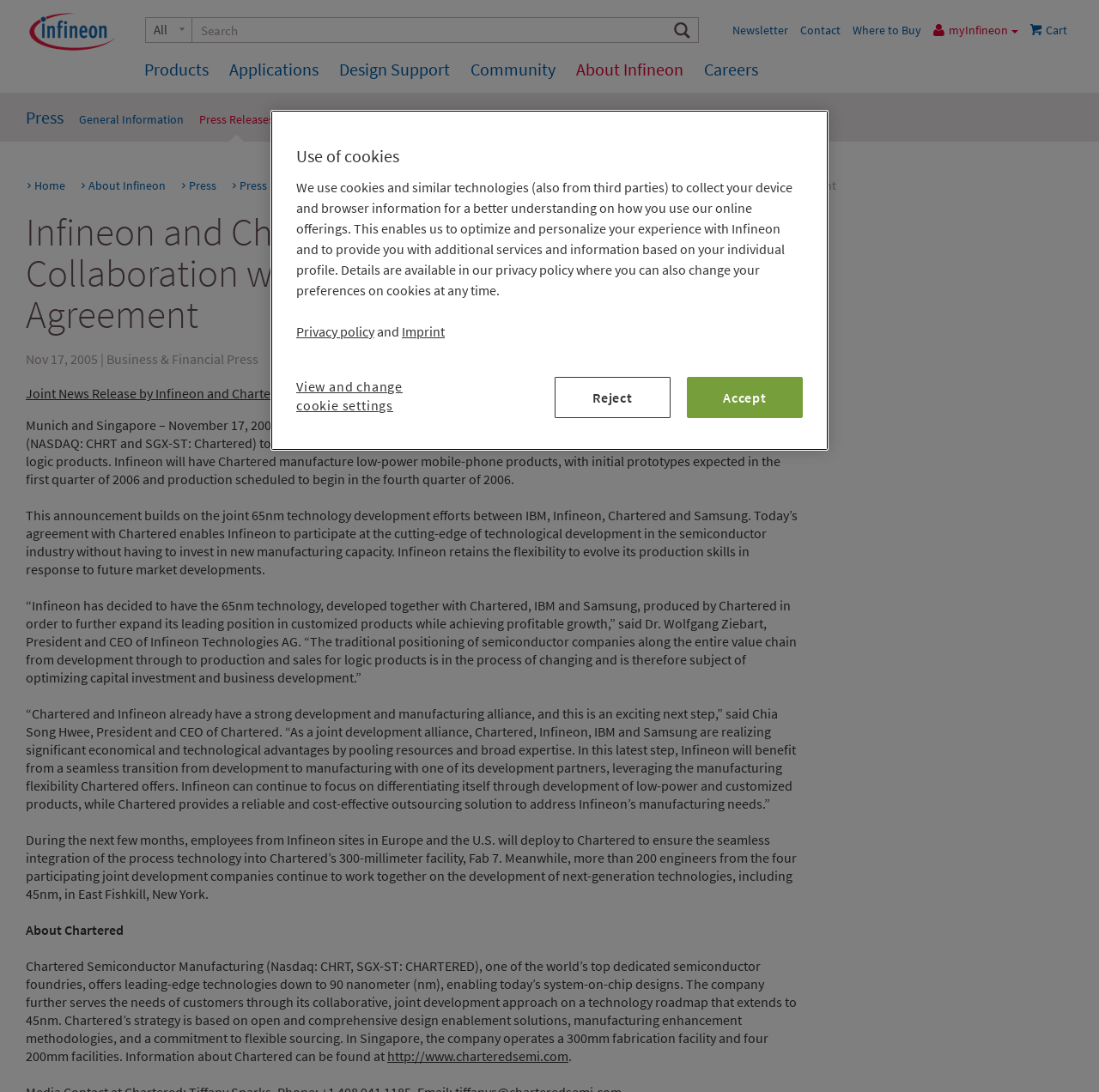Locate the bounding box coordinates of the area you need to click to fulfill this instruction: 'Go to Products page'. The coordinates must be in the form of four float numbers ranging from 0 to 1: [left, top, right, bottom].

[0.123, 0.04, 0.198, 0.086]